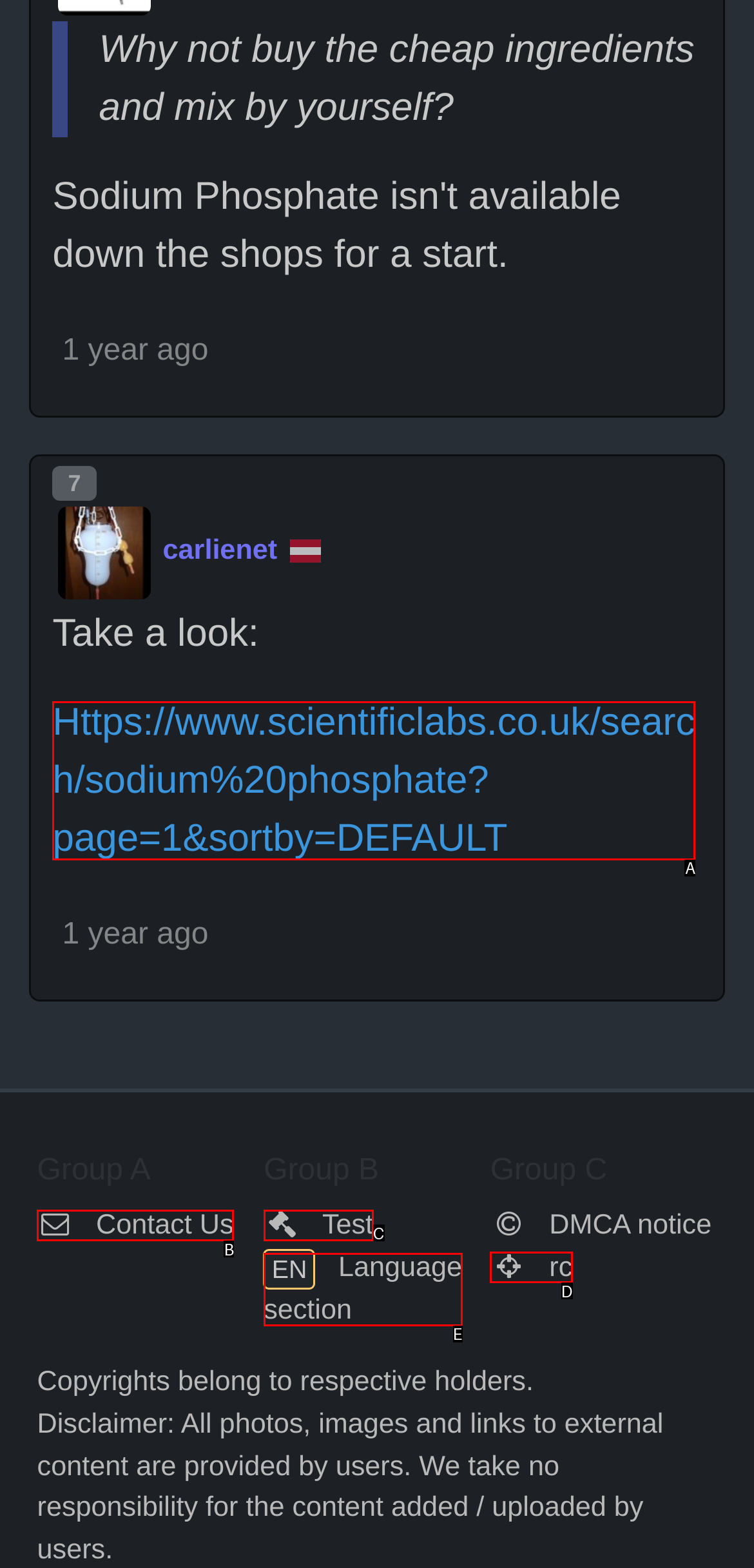From the options shown, which one fits the description: EN Language section? Respond with the appropriate letter.

E